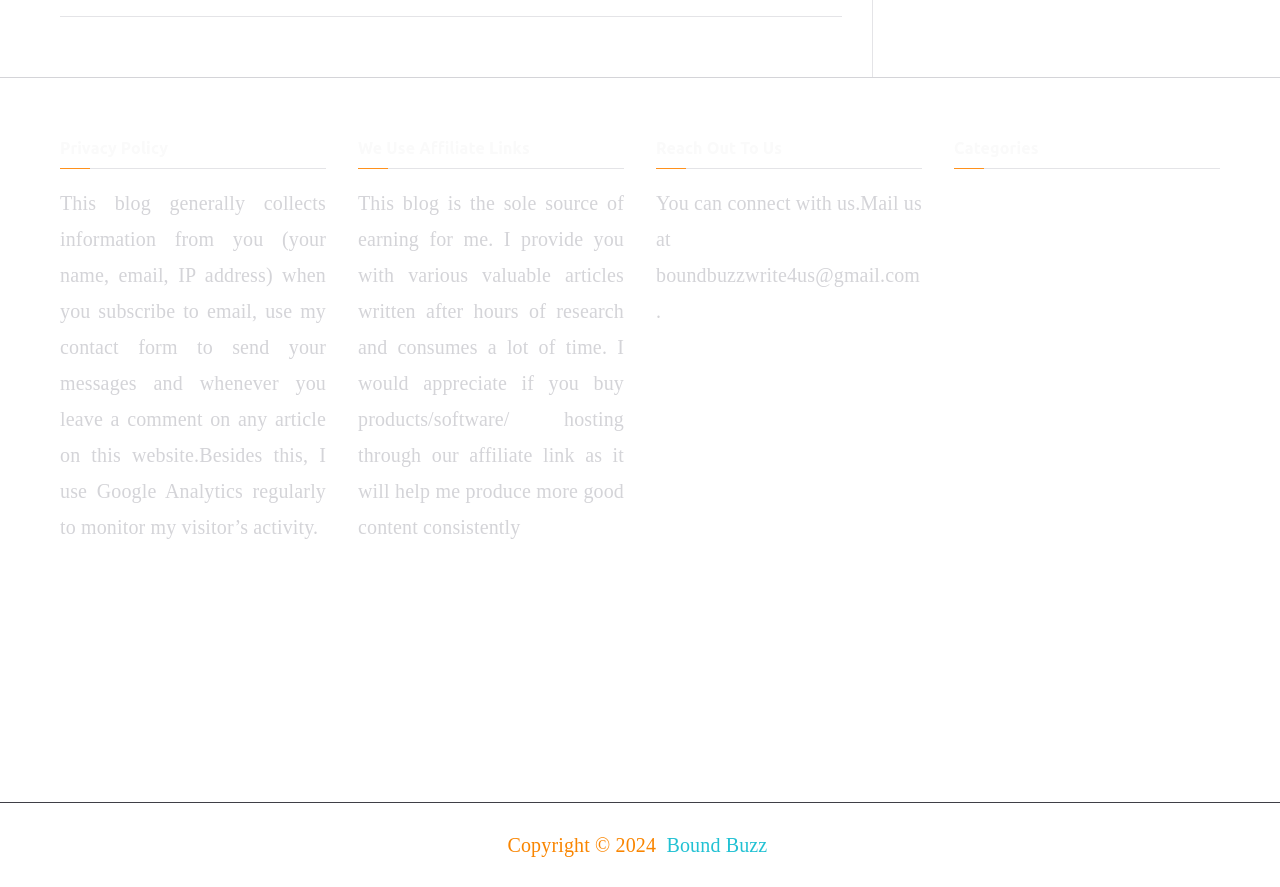Identify the bounding box coordinates necessary to click and complete the given instruction: "visit Bound Buzz homepage".

[0.521, 0.94, 0.6, 0.965]